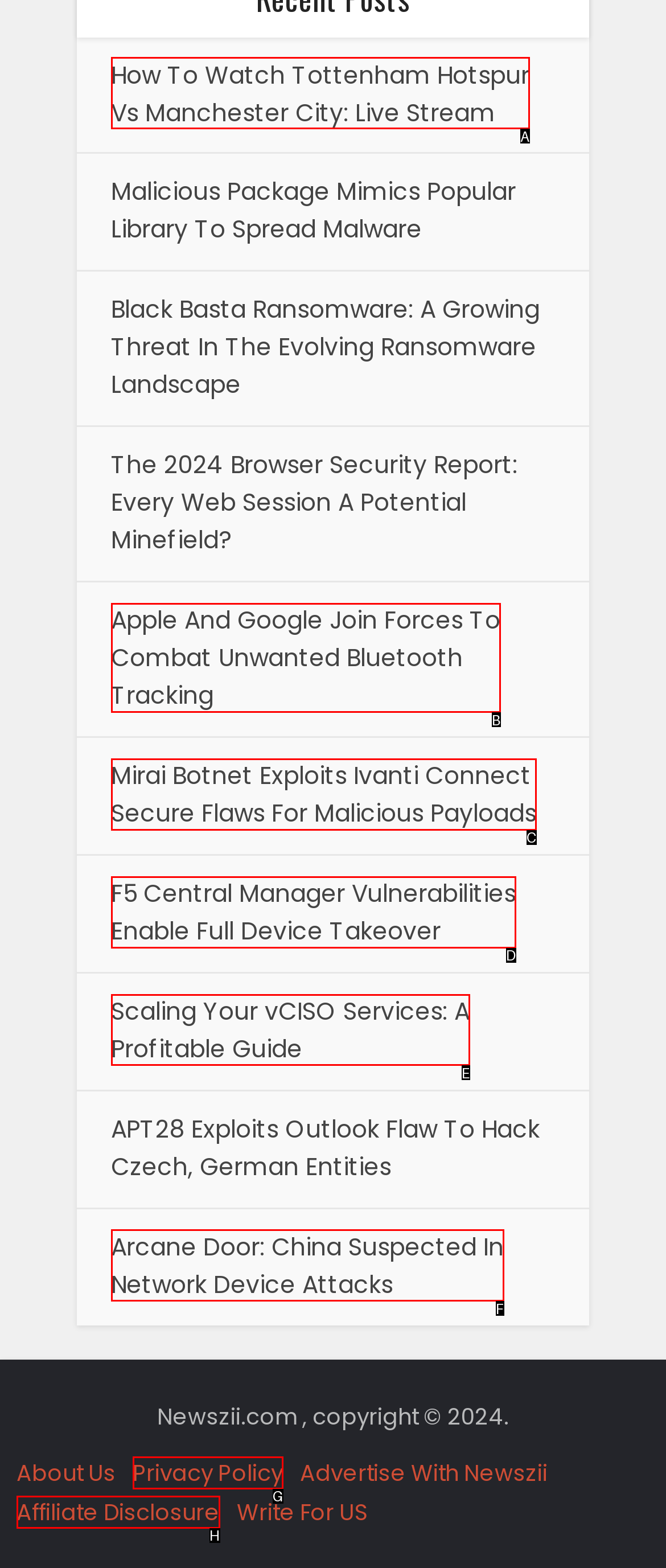Which option is described as follows: Privacy Policy
Answer with the letter of the matching option directly.

G